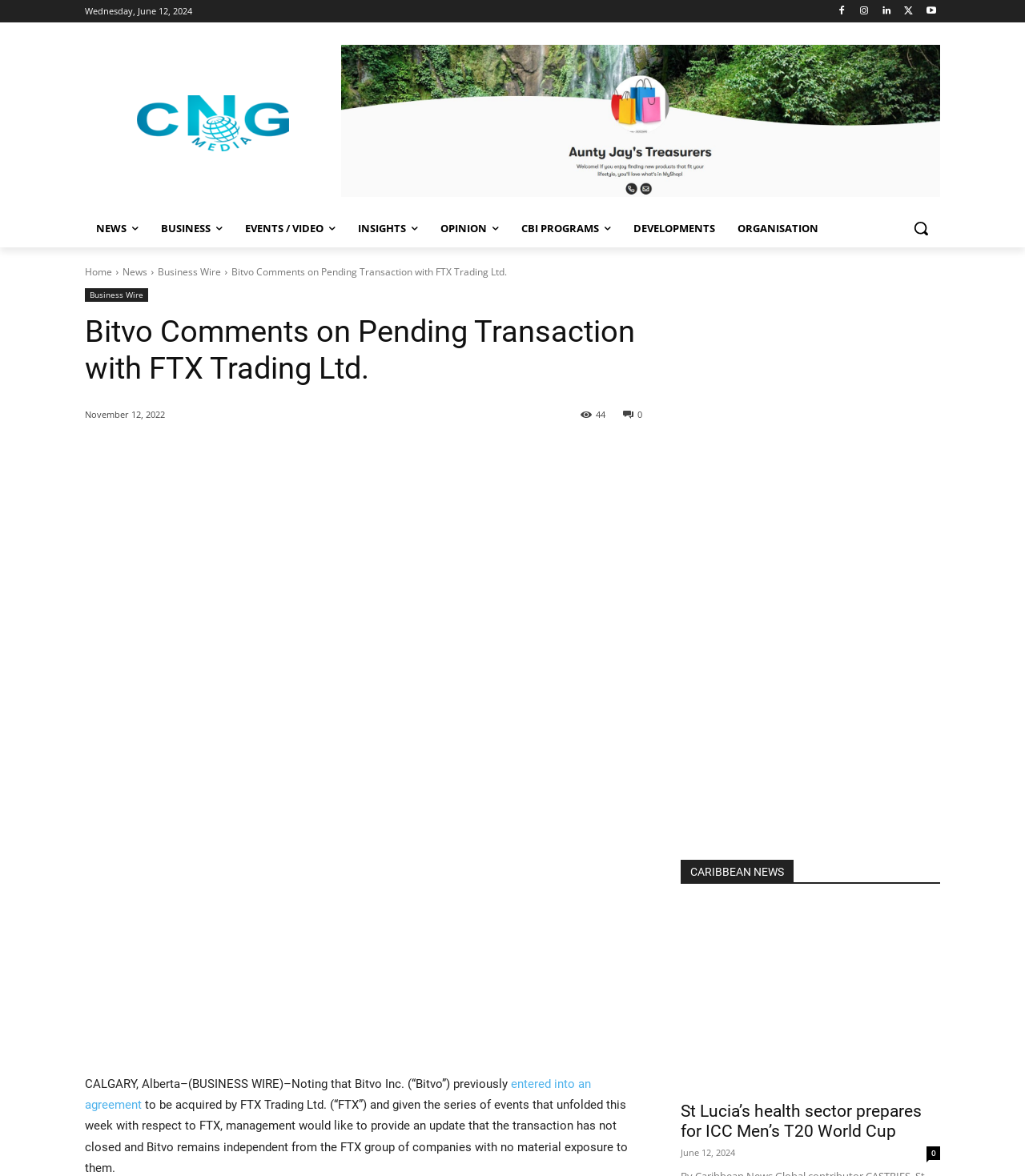Please indicate the bounding box coordinates of the element's region to be clicked to achieve the instruction: "Click the logo". Provide the coordinates as four float numbers between 0 and 1, i.e., [left, top, right, bottom].

[0.083, 0.081, 0.333, 0.129]